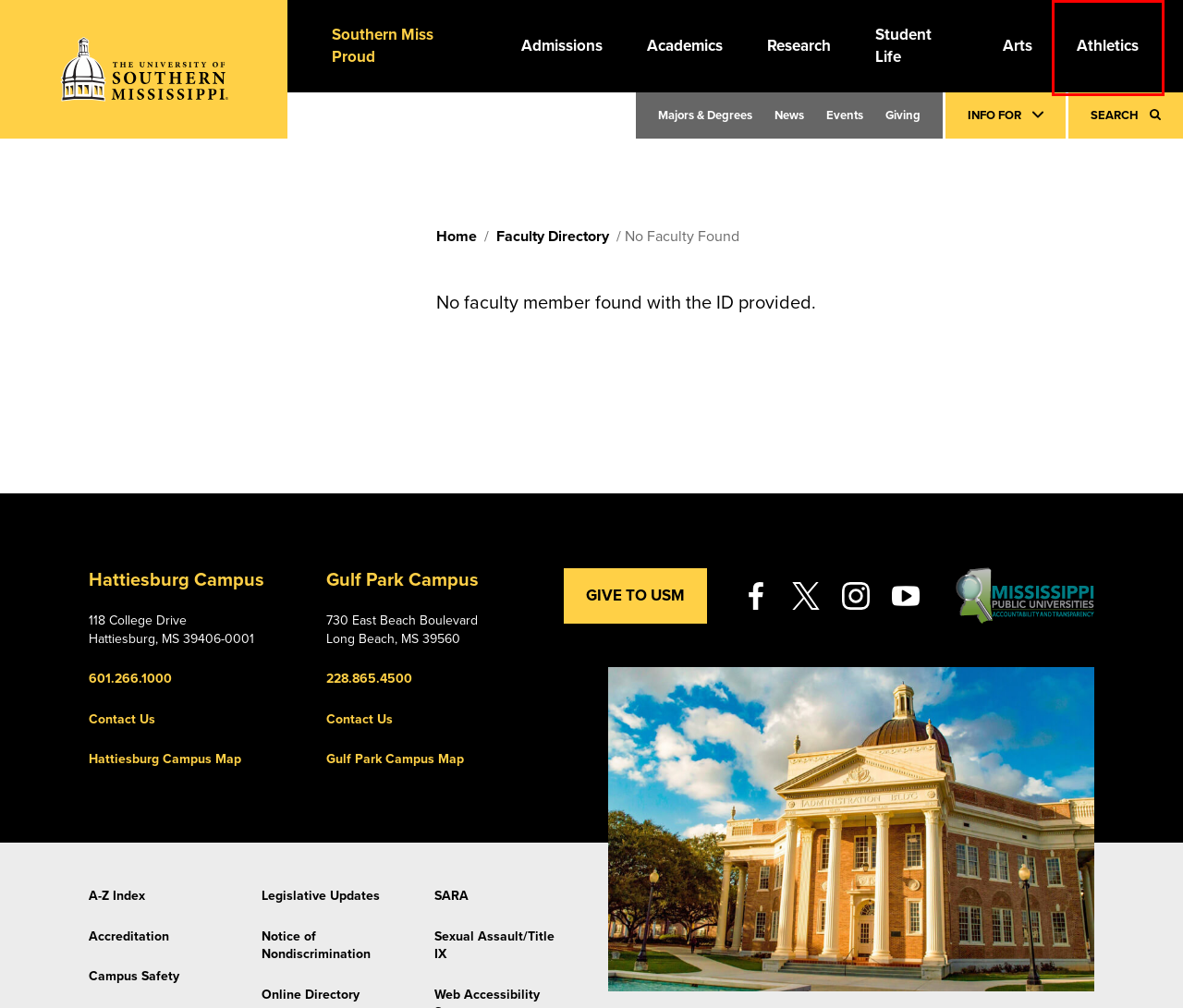Review the screenshot of a webpage that includes a red bounding box. Choose the webpage description that best matches the new webpage displayed after clicking the element within the bounding box. Here are the candidates:
A. University of Southern Mississippi
B. Gulf Park Campus | University | The University of Southern Mississippi
C. Title IX | The University of Southern Mississippi
D. Mississippi Public Universities - Accountability & Transparency -
E. The University of Southern Mississippi
F. Undergraduate Programs | The University of Southern Mississippi
G. Accreditation | University | The University of Southern Mississippi
H. Student Life | University | The University of Southern Mississippi

A